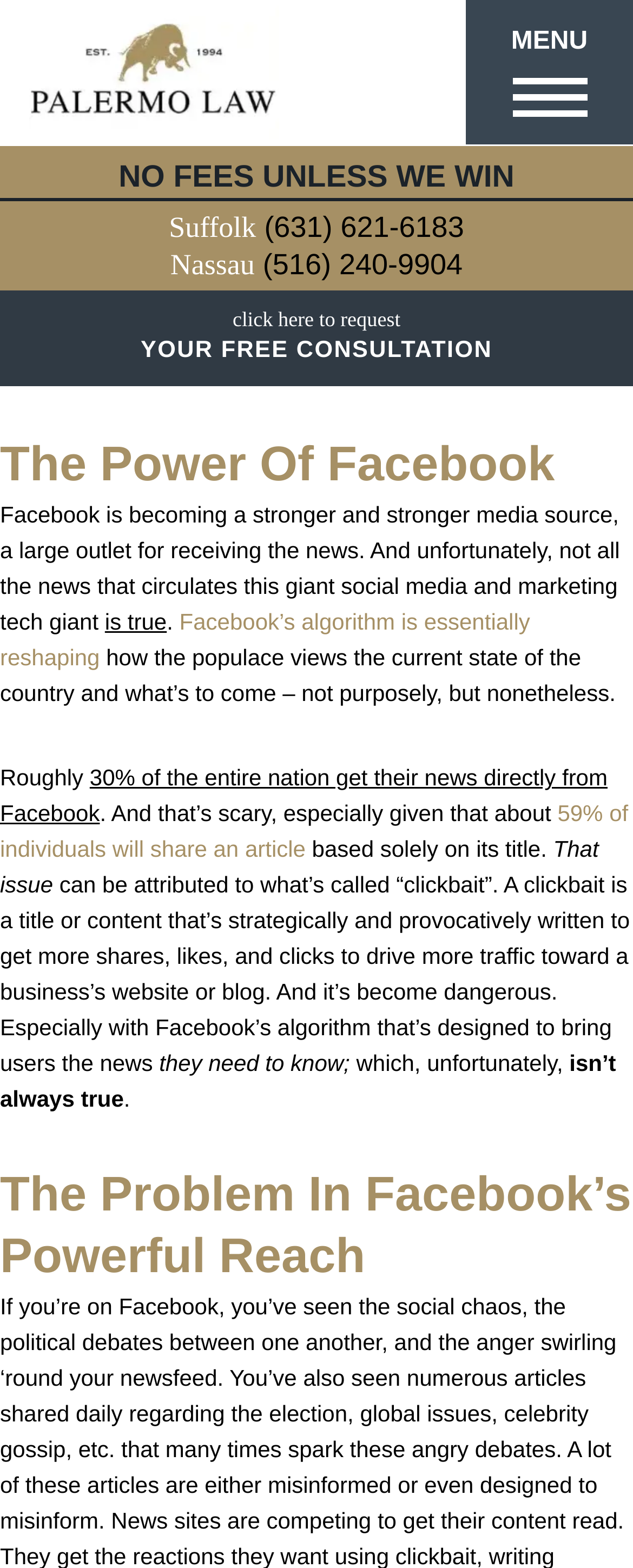What is the name of the law firm?
Answer the question based on the image using a single word or a brief phrase.

Palermo Law, P.L.L.C.